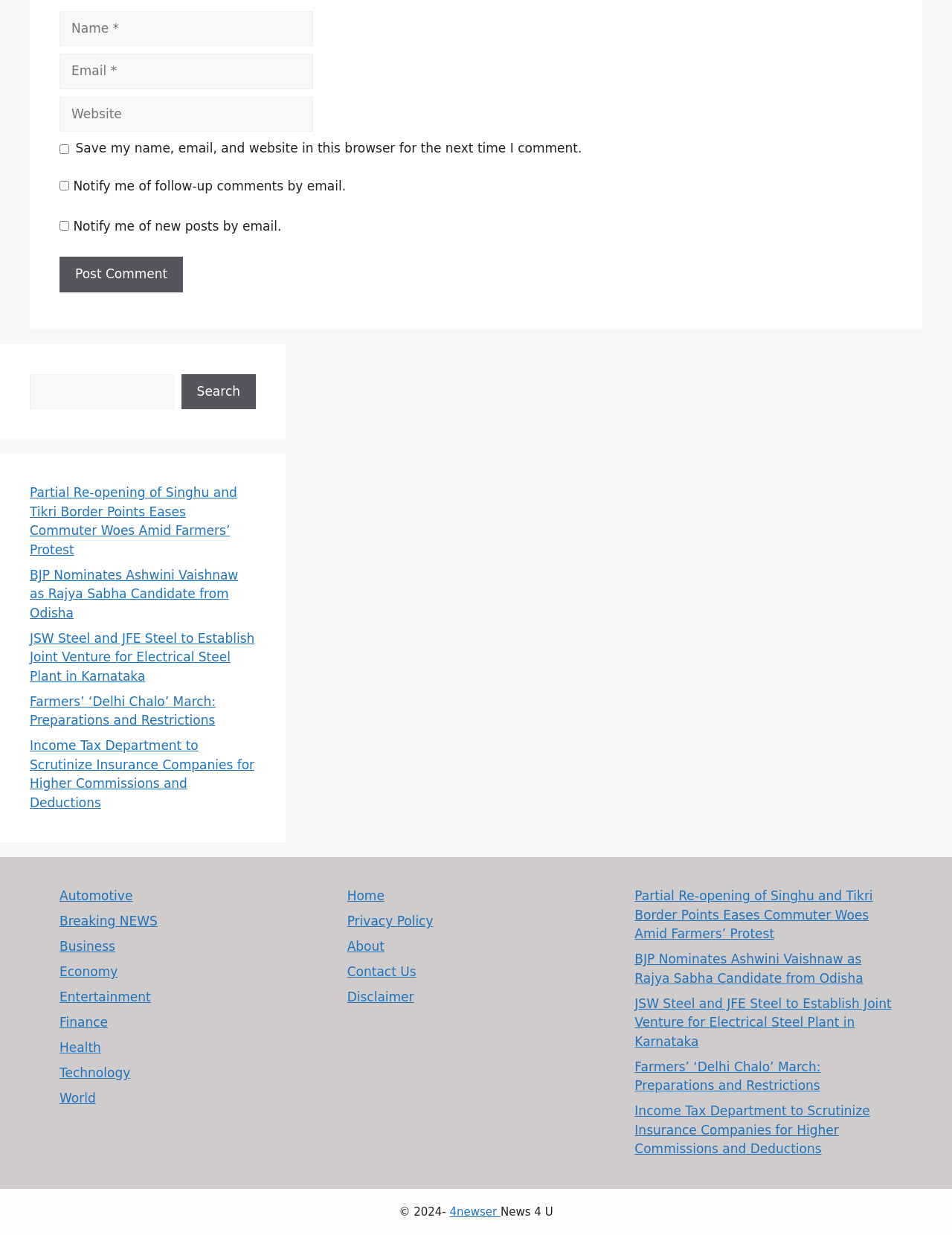What categories of news are available on this website?
Please give a detailed and elaborate explanation in response to the question.

The webpage contains links to categories such as 'Automotive', 'Breaking NEWS', 'Business', 'Economy', 'Entertainment', 'Finance', 'Health', 'Technology', and 'World', suggesting that the website features multiple categories of news.